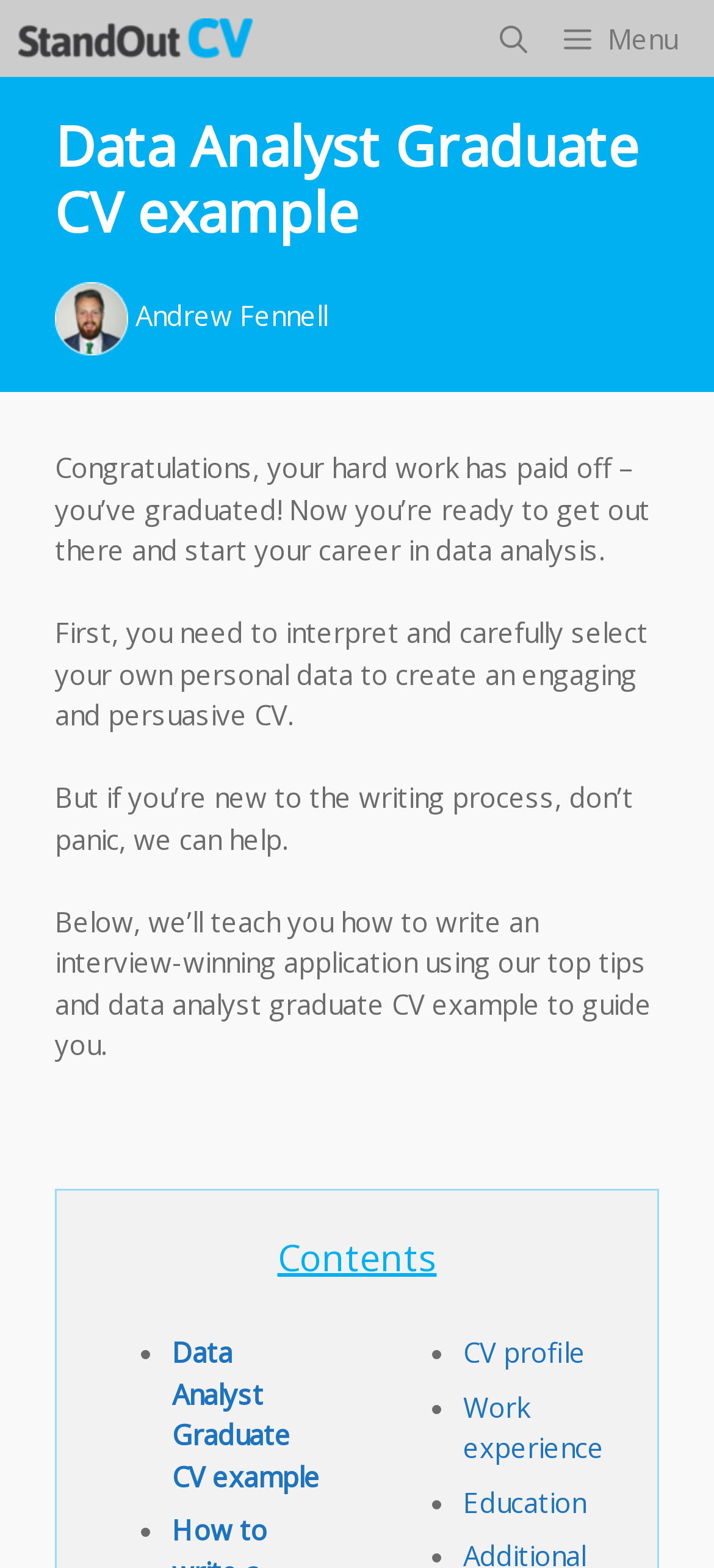Identify and extract the main heading of the webpage.

Data Analyst Graduate CV example